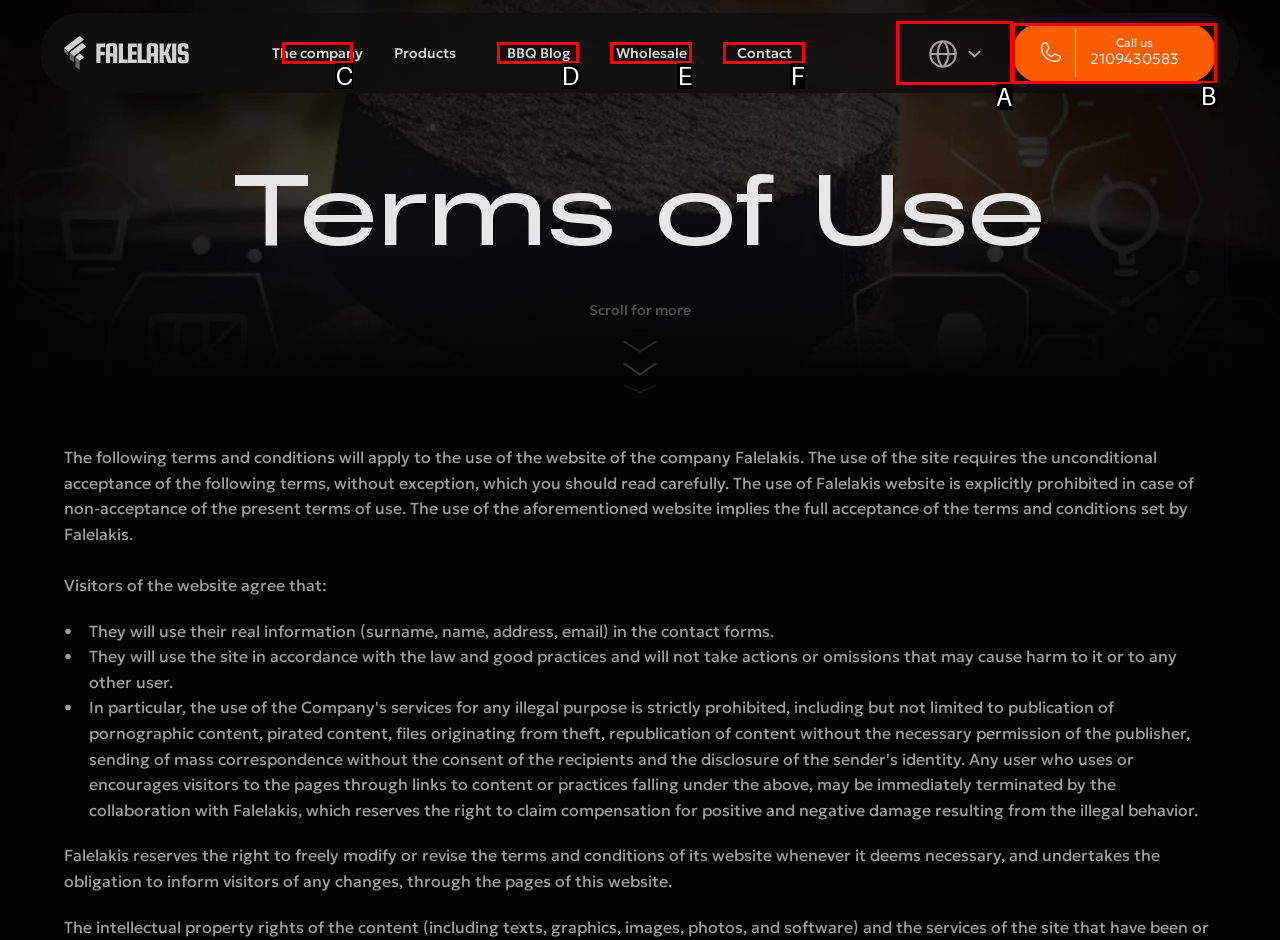Choose the option that aligns with the description: The company
Respond with the letter of the chosen option directly.

C